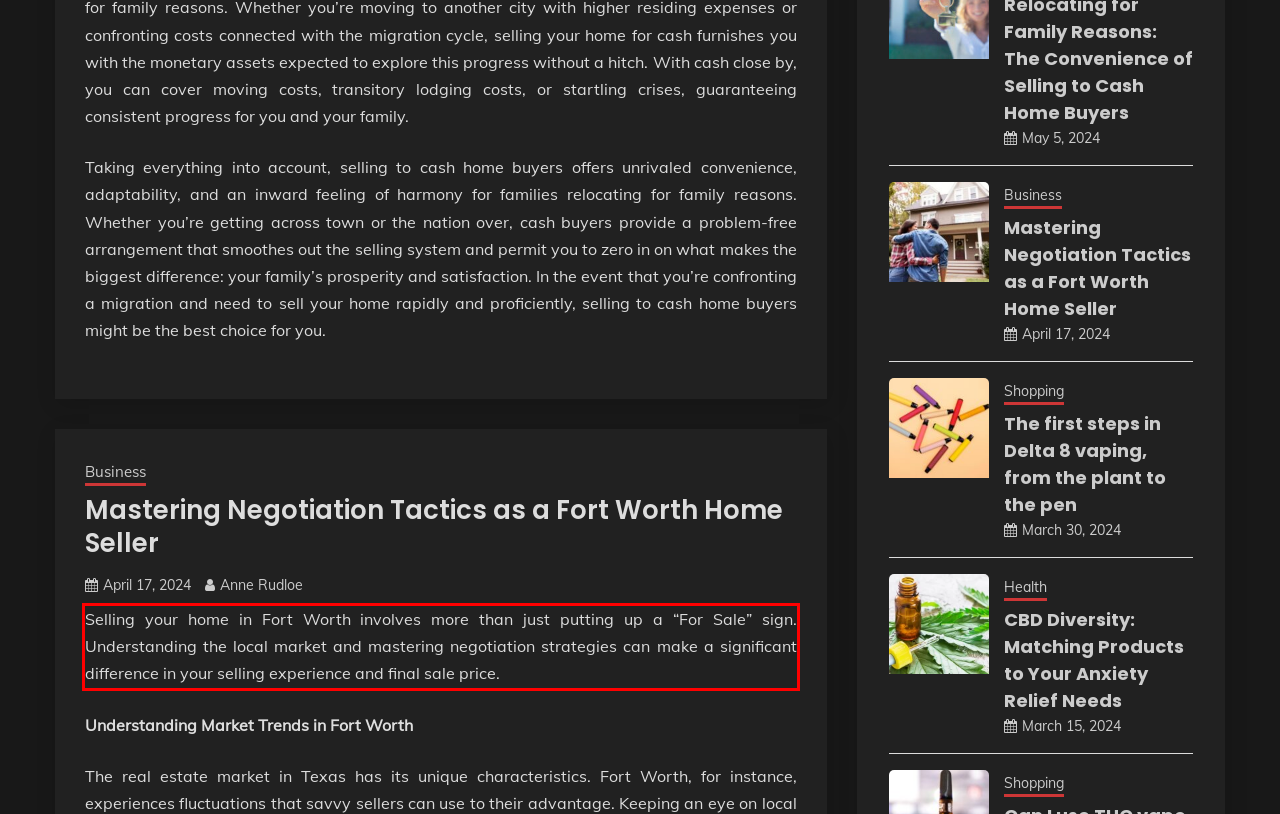Within the provided webpage screenshot, find the red rectangle bounding box and perform OCR to obtain the text content.

Selling your home in Fort Worth involves more than just putting up a “For Sale” sign. Understanding the local market and mastering negotiation strategies can make a significant difference in your selling experience and final sale price.